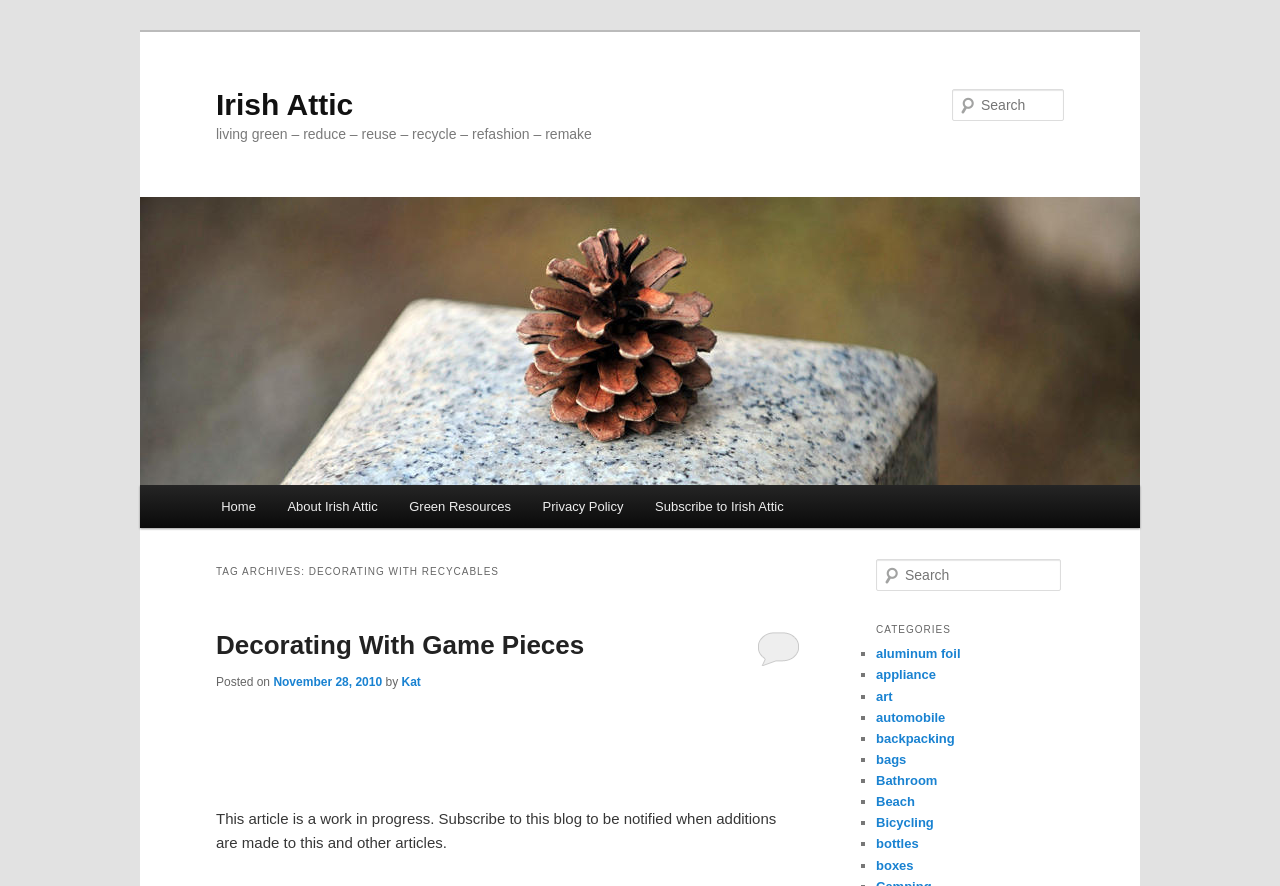Identify the bounding box coordinates of the element that should be clicked to fulfill this task: "Go Back Home". The coordinates should be provided as four float numbers between 0 and 1, i.e., [left, top, right, bottom].

None